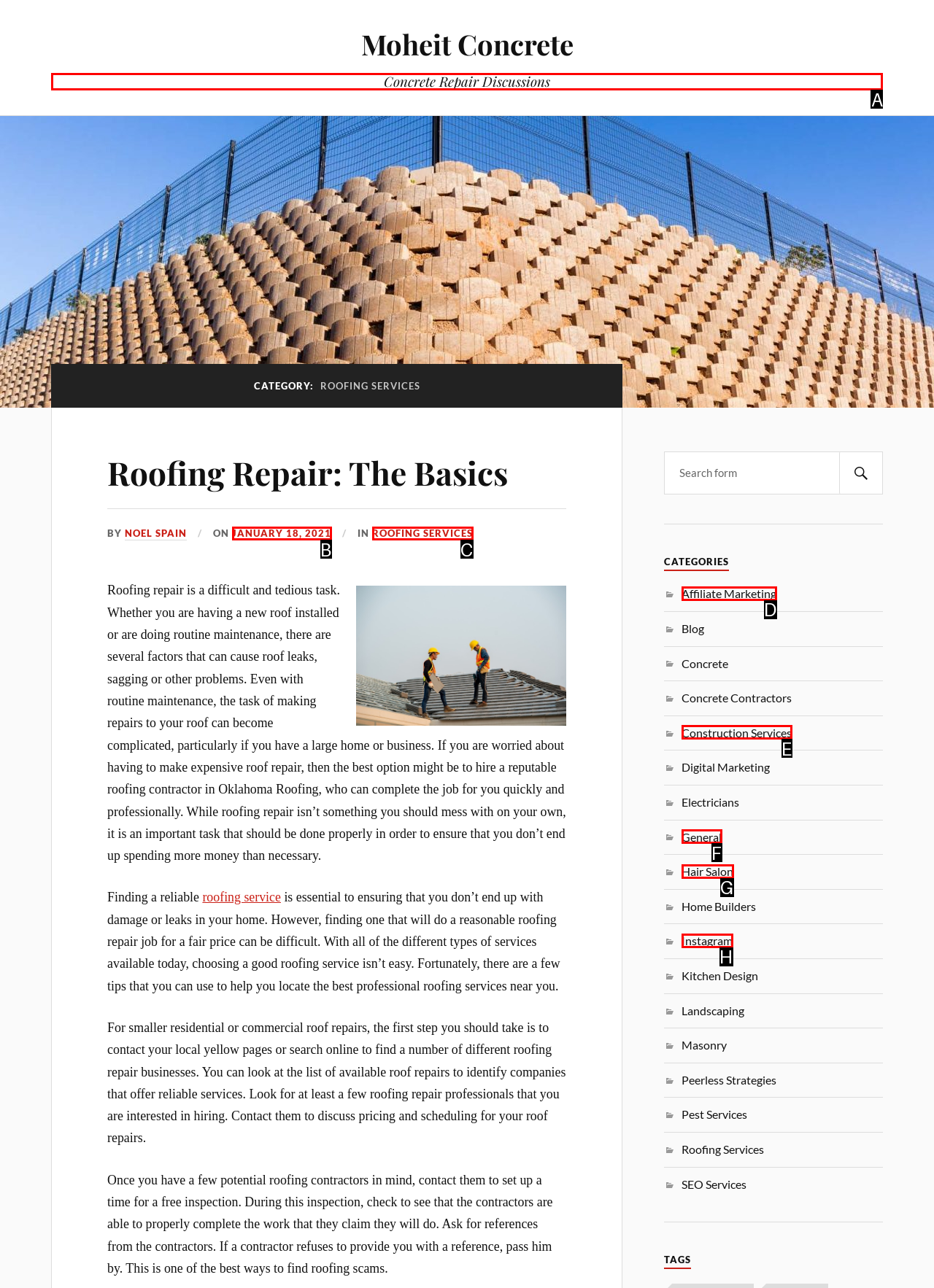Select the HTML element that needs to be clicked to perform the task: Read the article about concrete repair discussions. Reply with the letter of the chosen option.

A